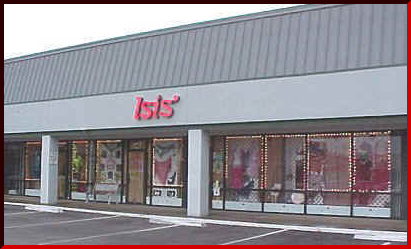What type of dance costumes are displayed in the shop?
From the screenshot, provide a brief answer in one word or phrase.

Middle Eastern